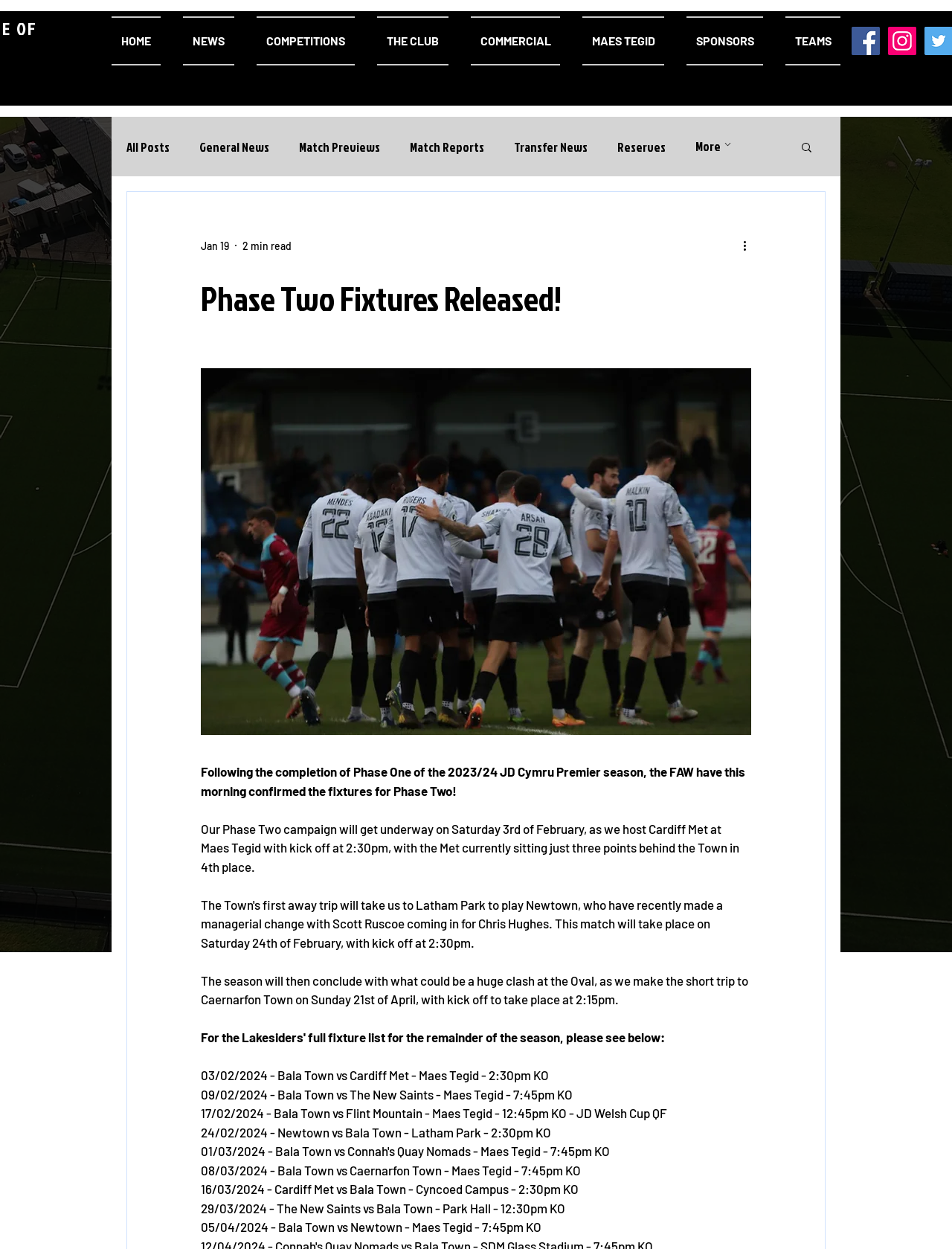Can you identify and provide the main heading of the webpage?

Phase Two Fixtures Released!